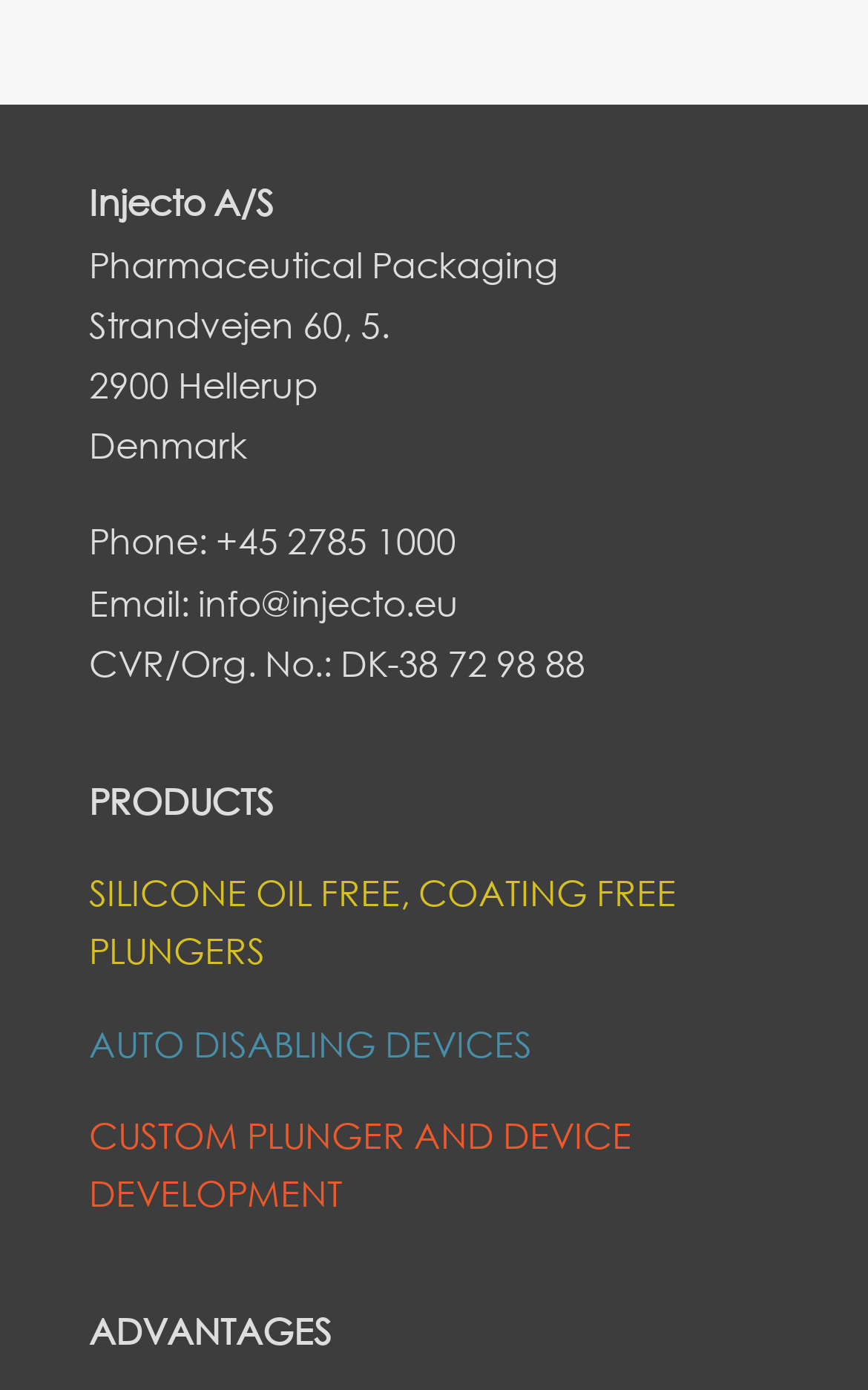What is the phone number of the company?
Based on the image, please offer an in-depth response to the question.

The phone number of the company is mentioned in the contact information section as 'Phone: +45 2785 1000'.